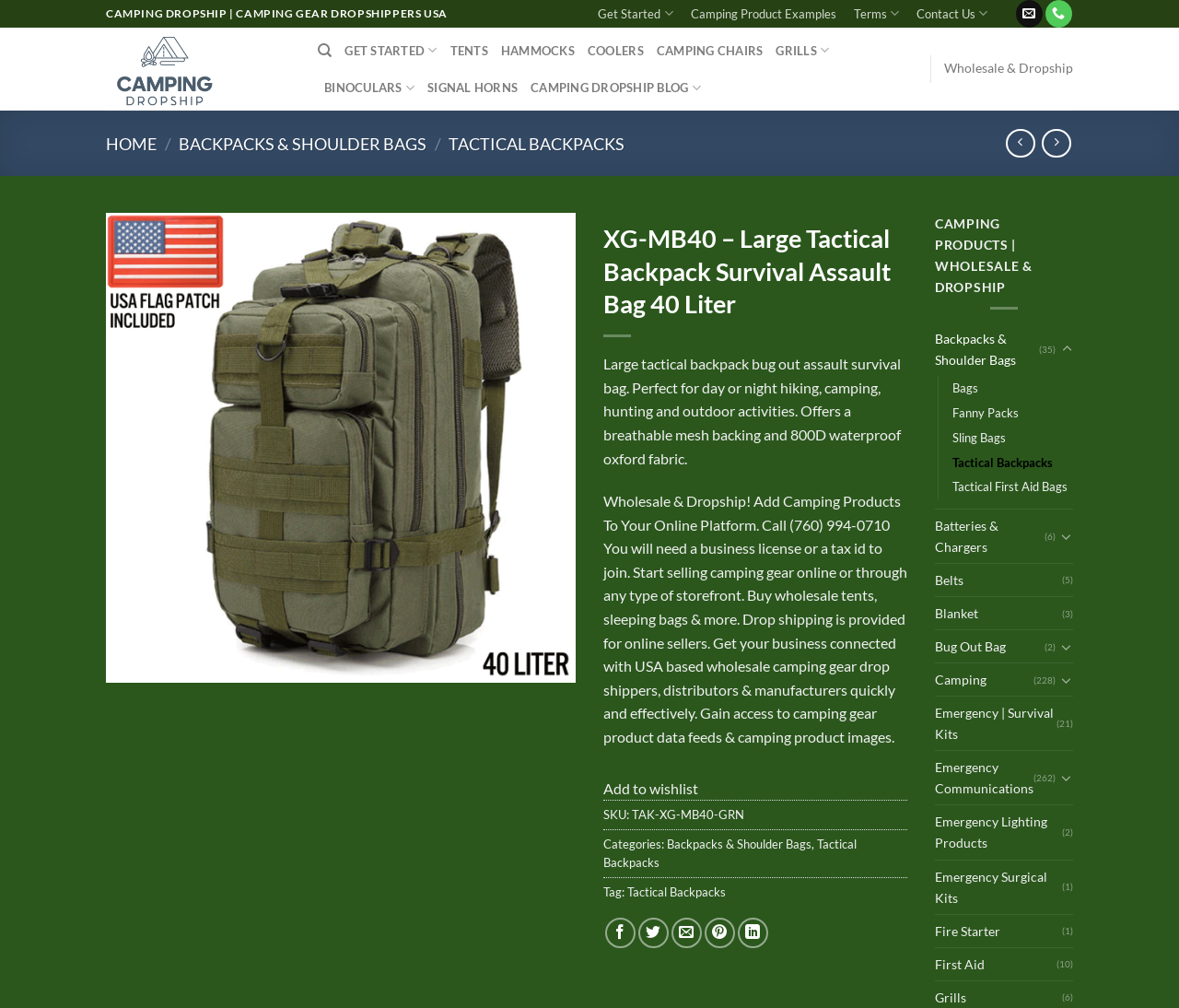What is the purpose of the product?
Please provide a single word or phrase as your answer based on the image.

Outdoor activities